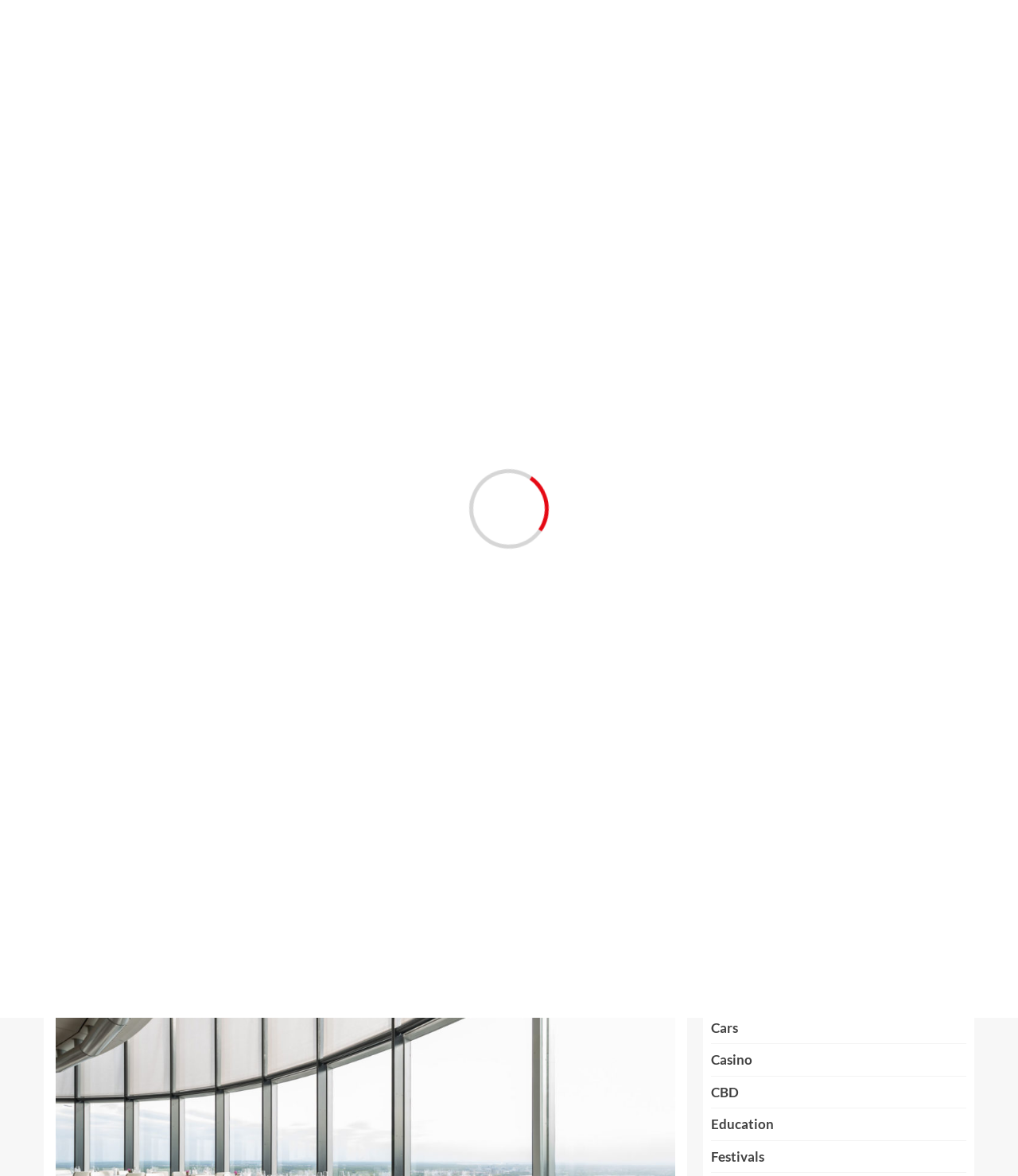Create an elaborate caption that covers all aspects of the webpage.

This webpage is about the best restaurants in Frankfurt, Germany. At the top, there is a date "Mon. Jun 10th, 2024" and a link to "Mapp International" with an accompanying image. Below this, there is a navigation menu with links to various categories such as "HOME", "TRAVEL", "AIRPORT", "INSURANCE", and more.

The main content of the page is divided into sections. The first section has a heading "The Best Restaurants in Frankfurt" and a subheading "FOOD". Below this, there is a paragraph of text that describes the culinary scene in Frankfurt and introduces the purpose of the article, which is to provide recommendations for the best restaurants in the city.

Following this, there is a section with a heading "Main Tower Restaurant & Lounge", which appears to be the first restaurant recommendation. 

On the right side of the page, there is a search bar with a label "Search for:" and a button labeled "SEARCH". Below this, there are sections for "Recent Posts" and "Categories", which contain links to other articles and categories on the website, respectively. The categories include "Airport", "Animals", "Art", and many more.